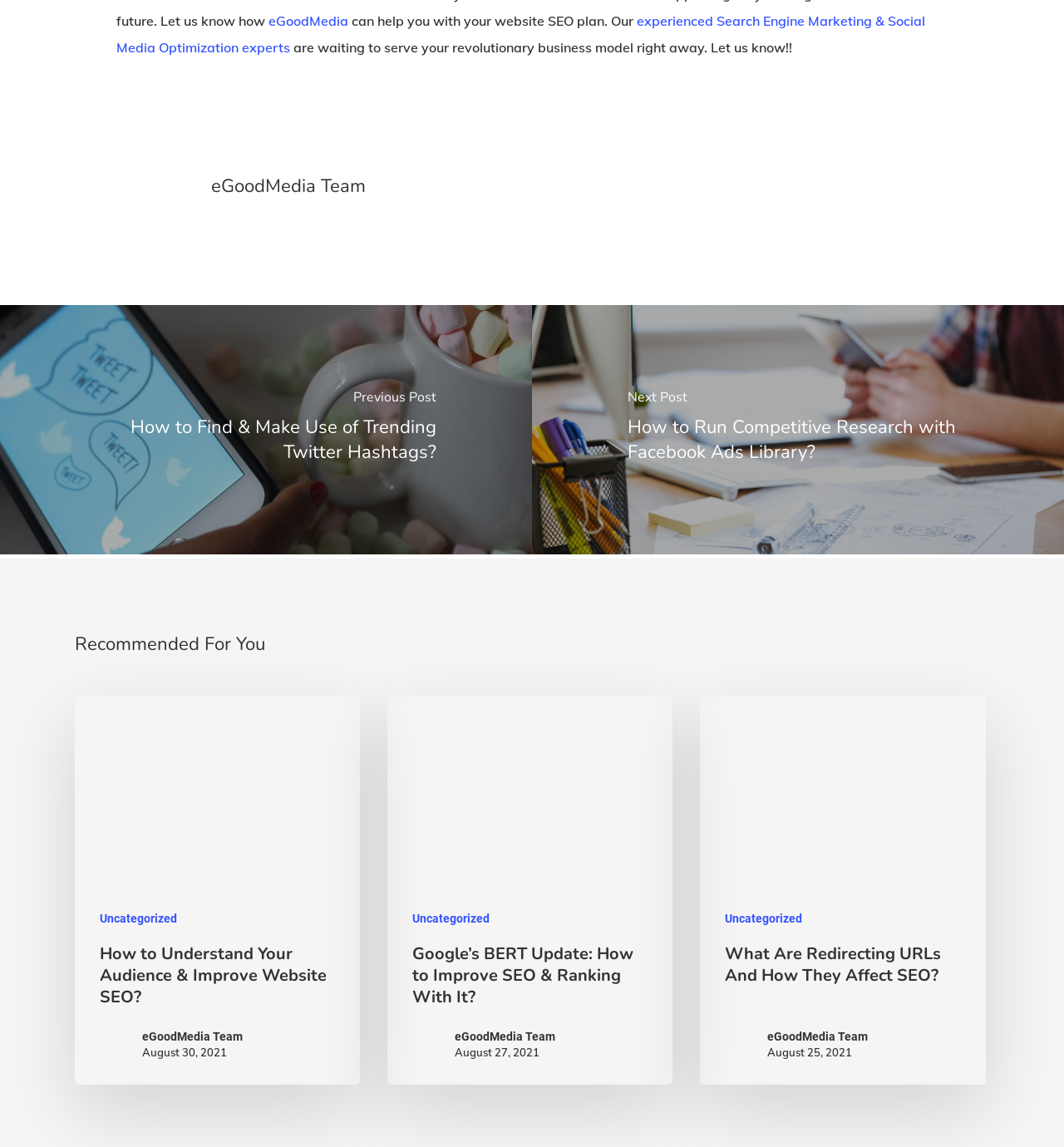Please identify the coordinates of the bounding box that should be clicked to fulfill this instruction: "click on the link to learn about eGoodMedia's SEO plan".

[0.252, 0.011, 0.327, 0.026]